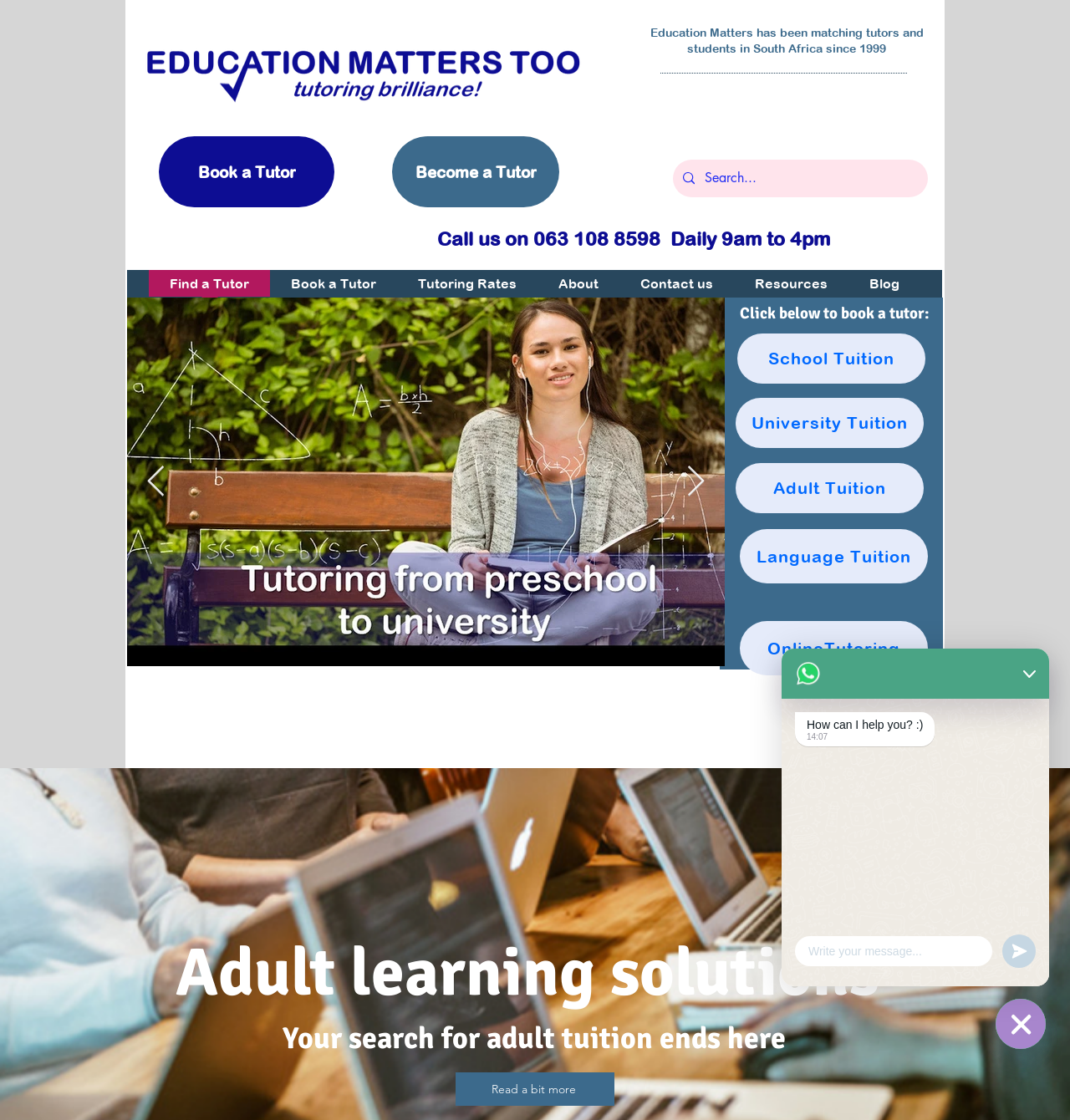Use a single word or phrase to answer this question: 
What is the purpose of the search bar?

To search the website